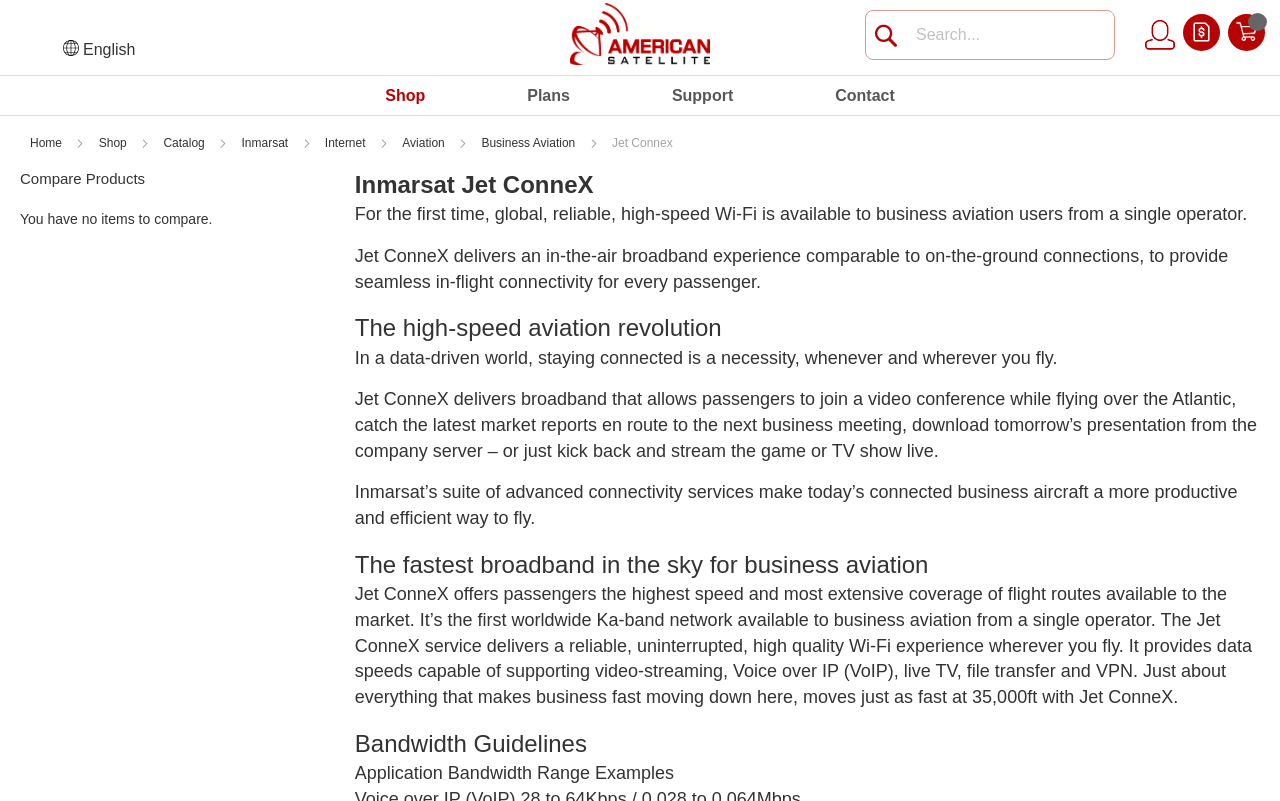Give a concise answer using only one word or phrase for this question:
What is the purpose of the 'Compare Products' section?

To compare products